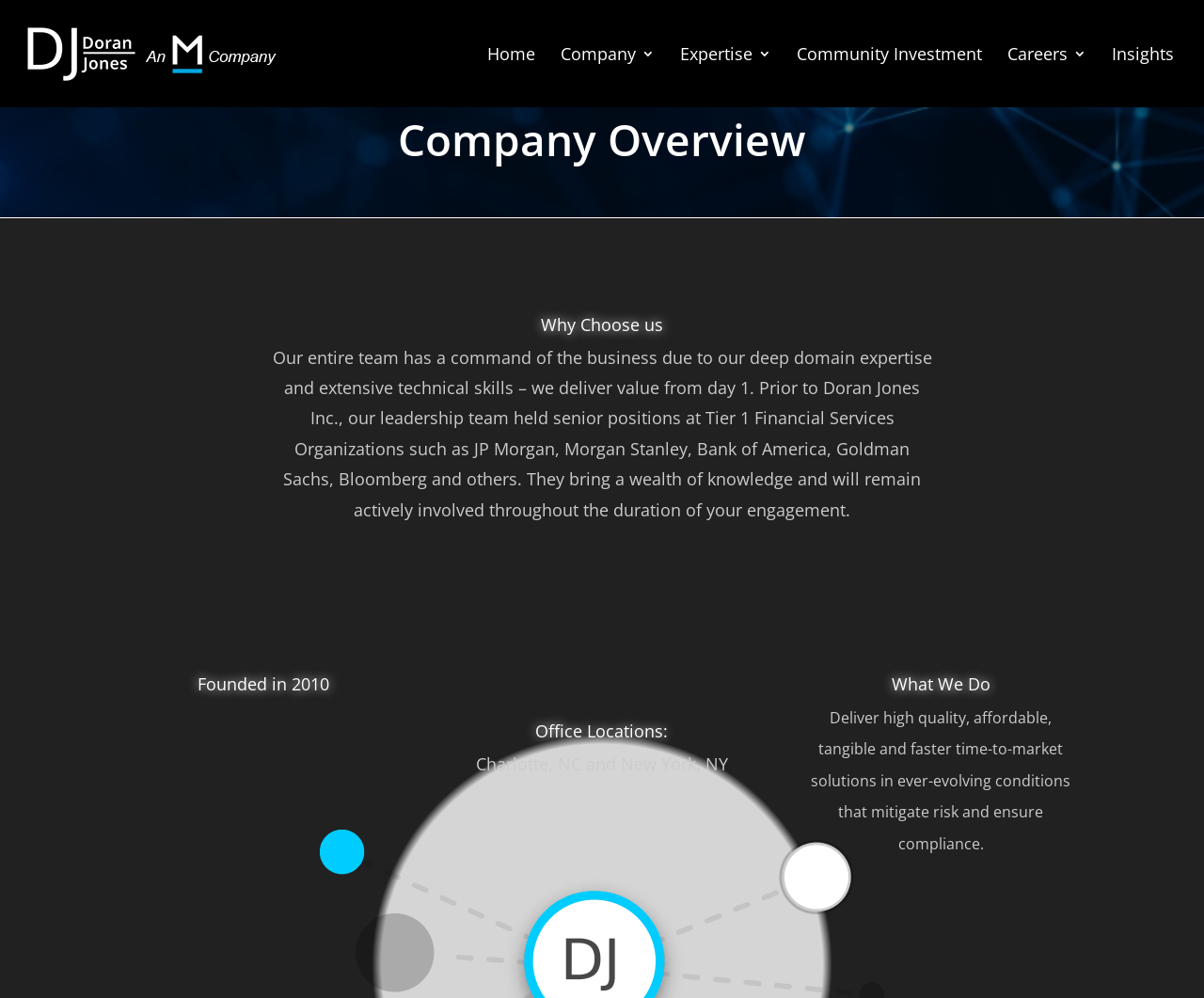Analyze the image and provide a detailed answer to the question: How many office locations are mentioned?

The number of office locations is obtained from the text 'Charlotte, NC and New York, NY' under the heading 'Office Locations:', which indicates two locations.